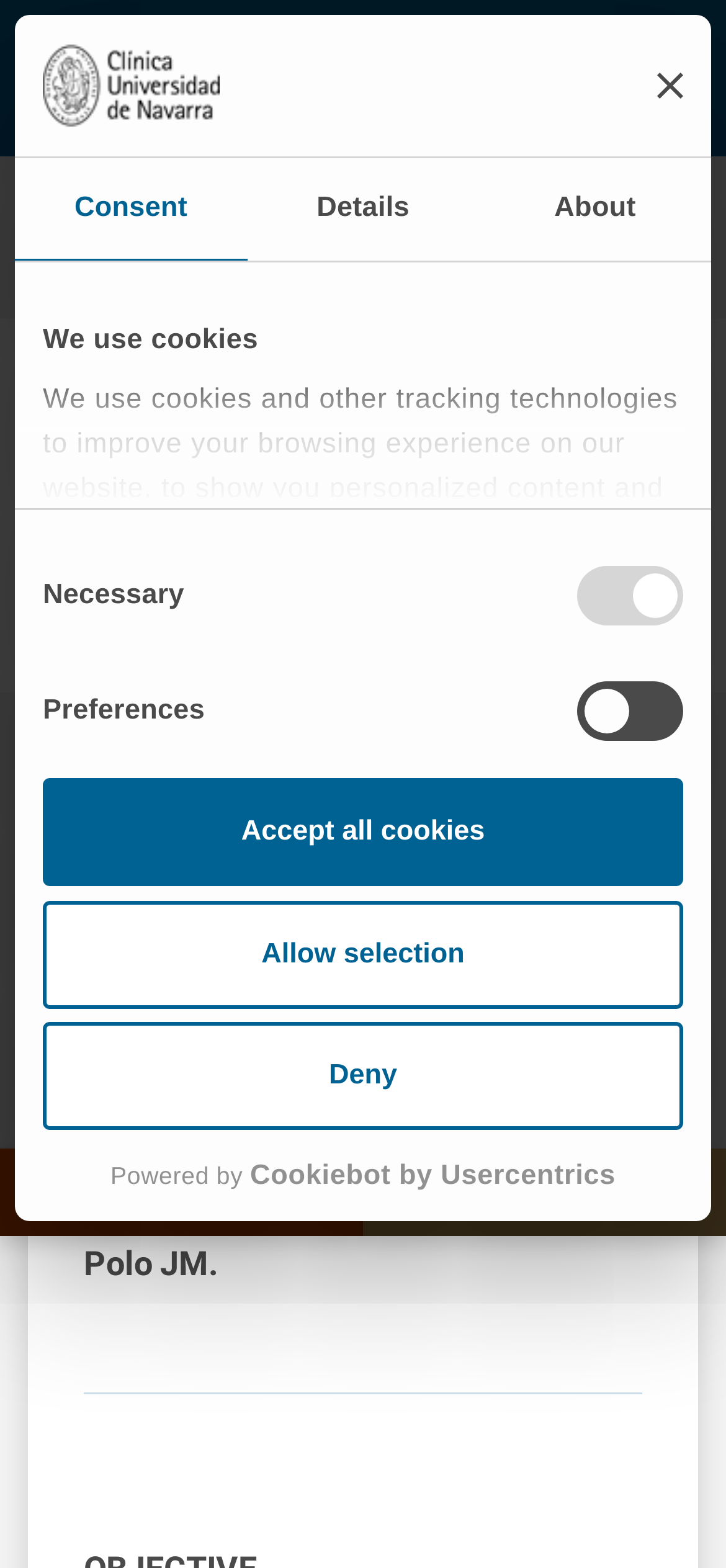Explain the webpage's design and content in an elaborate manner.

This webpage appears to be a scientific publication from 1999, specifically focused on bladder cancer and molecular biology, published in the journal Archivos Españoles de Urología by Clínica Universidad de Navarra.

At the top of the page, there is a logo of Clínica Universidad de Navarra, accompanied by a navigation menu with links to "Home", "Research and Trials", and "Scientific publications". Below the navigation menu, there is a prominent heading that reads "Molecular biology of bladder cancer".

On the left side of the page, there is a dialog box with a title "We use cookies" that takes up most of the vertical space. This dialog box contains a lengthy text explaining the use of cookies and other tracking technologies on the website. Below the text, there are four checkboxes labeled "Necessary", "Preferences", "Statistics", and "Marketing", allowing users to customize their cookie preferences. There are also three buttons: "Deny", "Allow selection", and "Accept all cookies".

On the right side of the page, there is a section dedicated to the scientific publication. It displays the title "Molecular biology of bladder cancer" again, followed by the publication date "Jul 1, 1999", and the magazine name "Archivos Españoles de Urología". Below this information, there is a list of authors, including Rosell Costa D, Robles JE, and Berián Polo JM.

At the bottom of the page, there are two buttons: "NEED HELP?" and "PATIENT AREA", which are likely links to additional resources or support services.